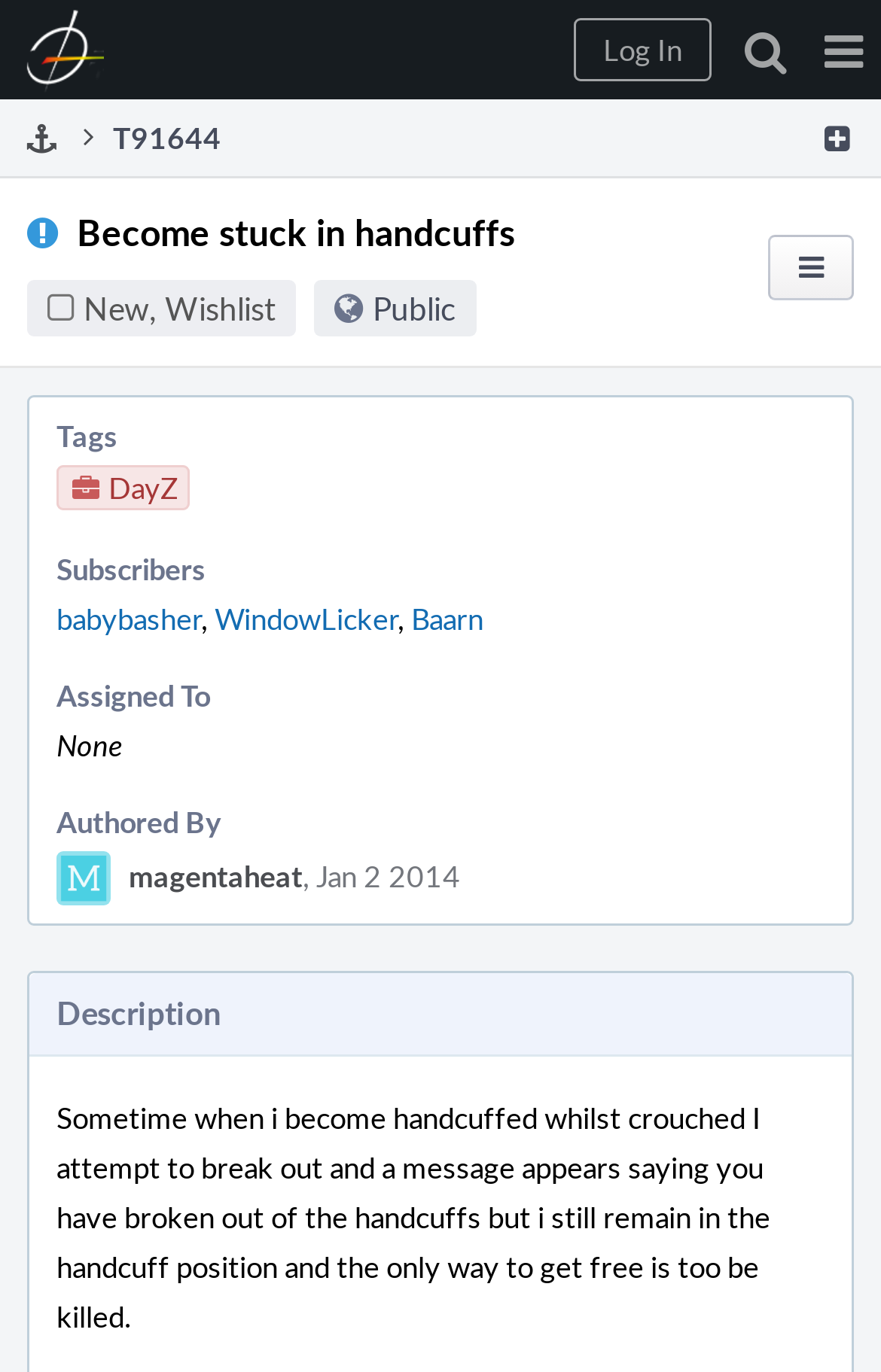Can you pinpoint the bounding box coordinates for the clickable element required for this instruction: "Go to the Home page"? The coordinates should be four float numbers between 0 and 1, i.e., [left, top, right, bottom].

[0.0, 0.0, 0.118, 0.072]